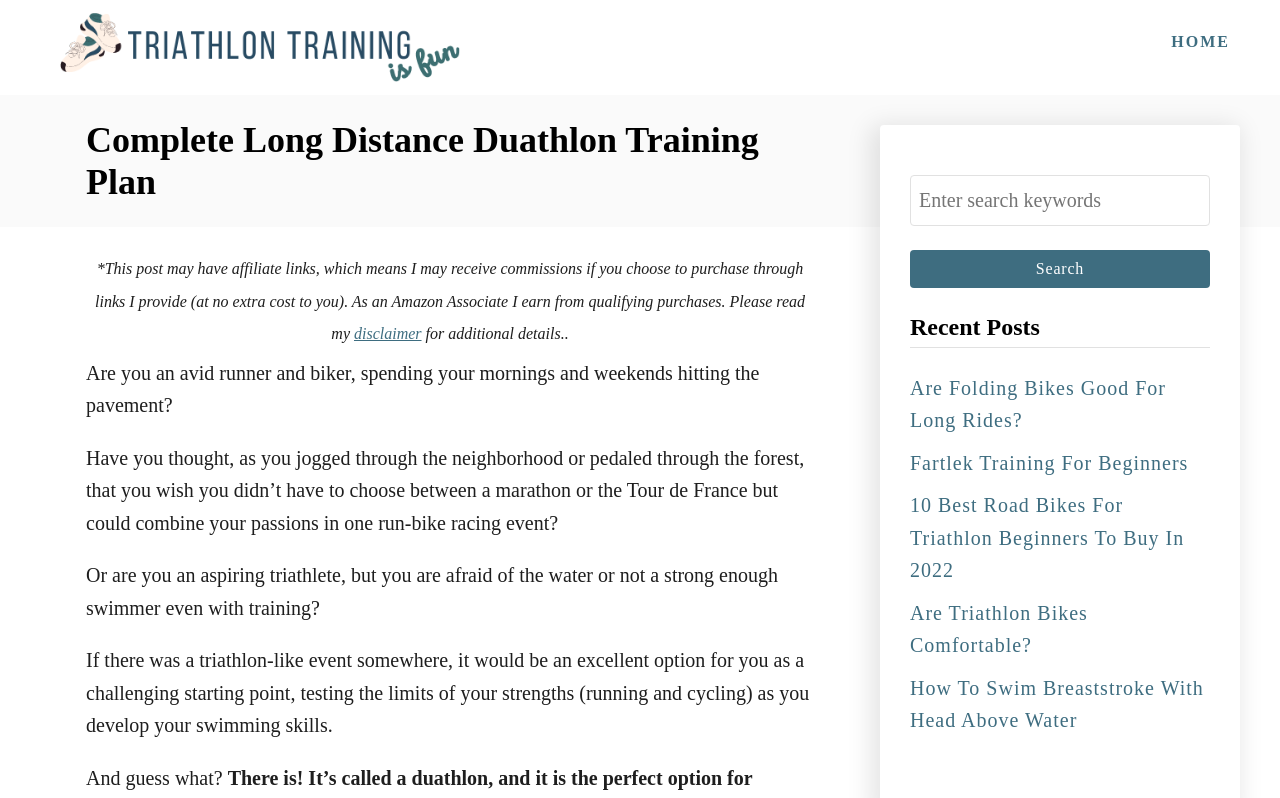Locate the bounding box coordinates of the element to click to perform the following action: 'Click on the HOME link'. The coordinates should be given as four float values between 0 and 1, in the form of [left, top, right, bottom].

[0.907, 0.029, 0.969, 0.077]